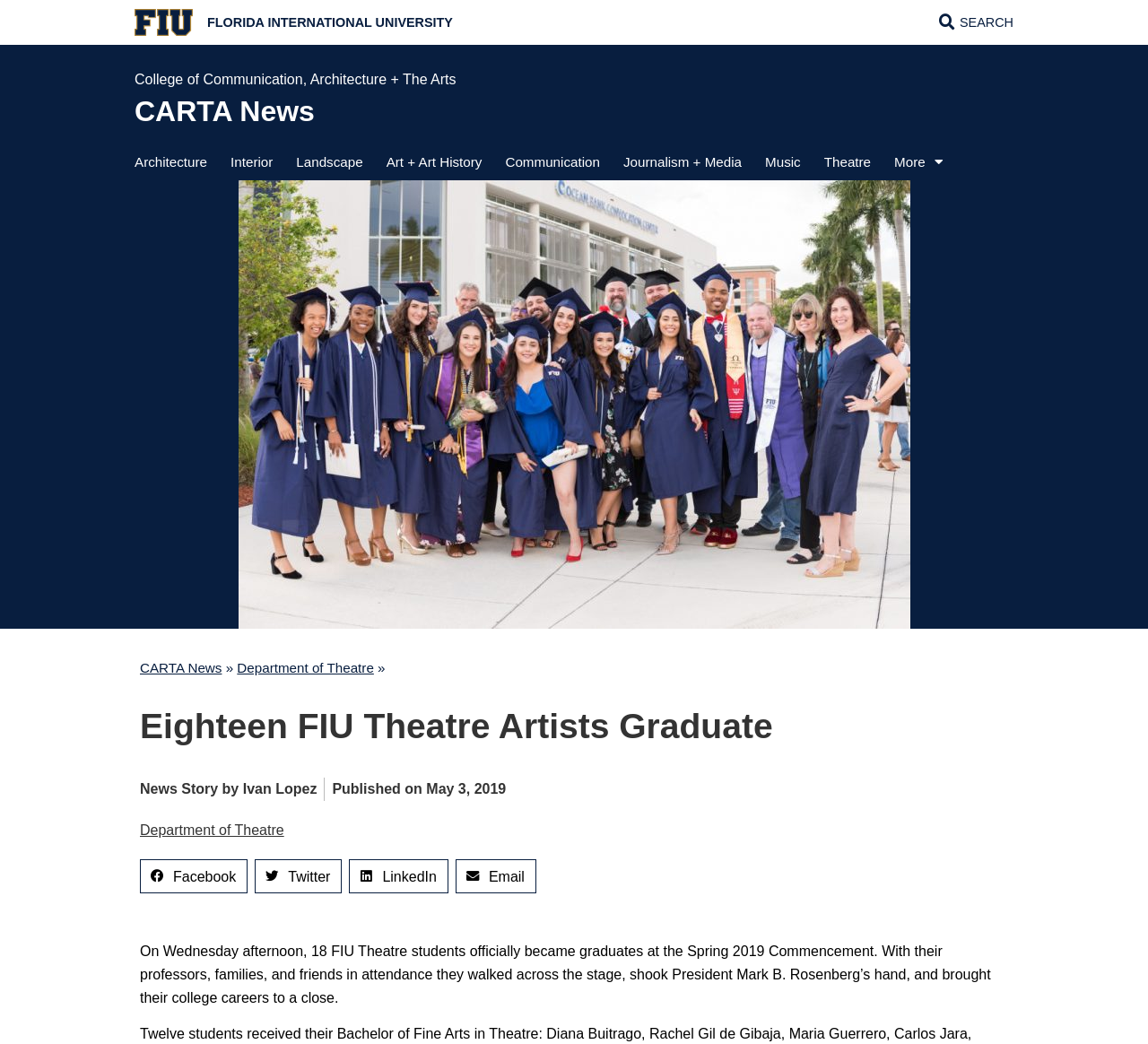Generate the text content of the main heading of the webpage.

Eighteen FIU Theatre Artists Graduate